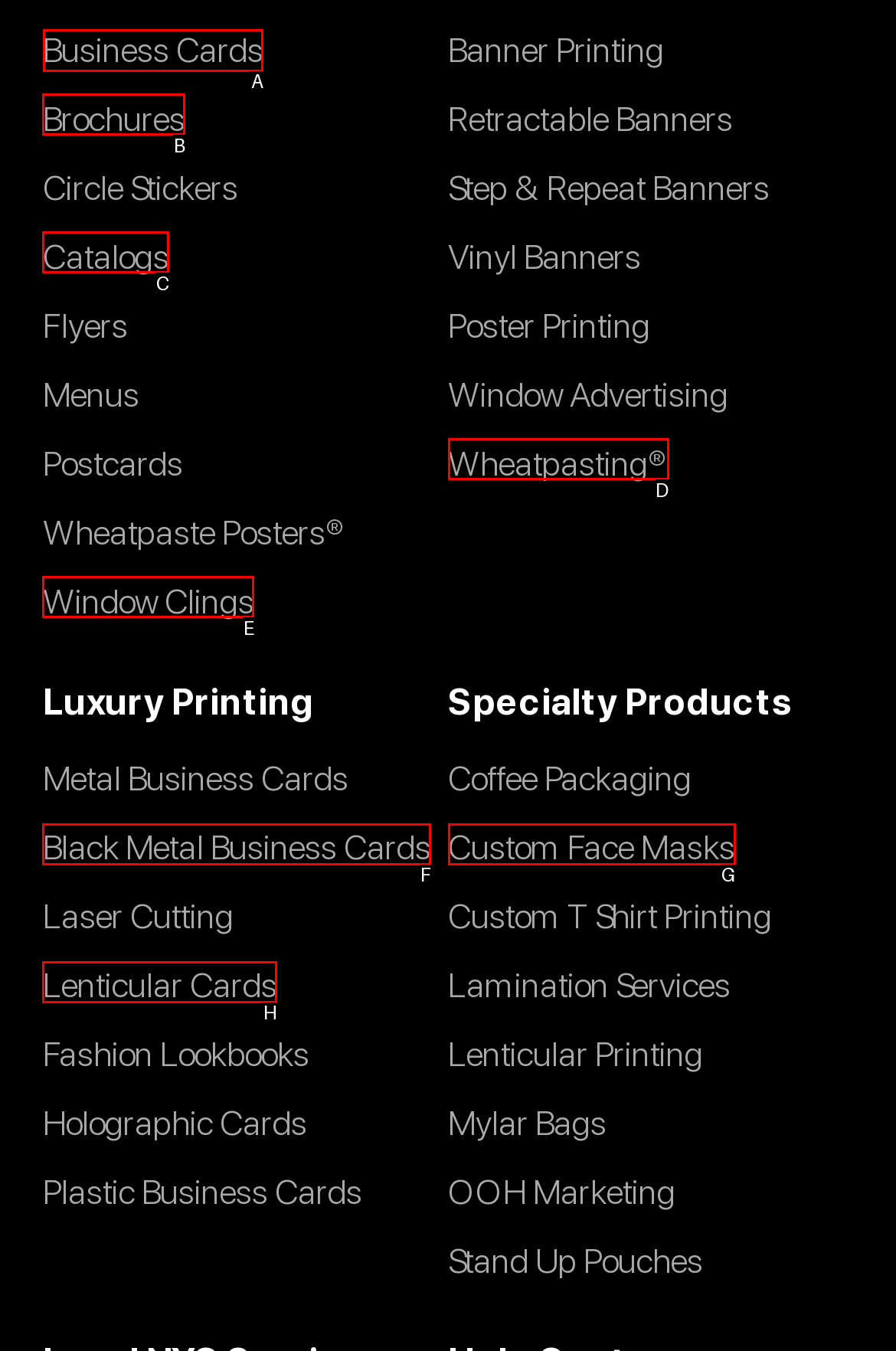Identify which lettered option completes the task: Click on Business Cards. Provide the letter of the correct choice.

A